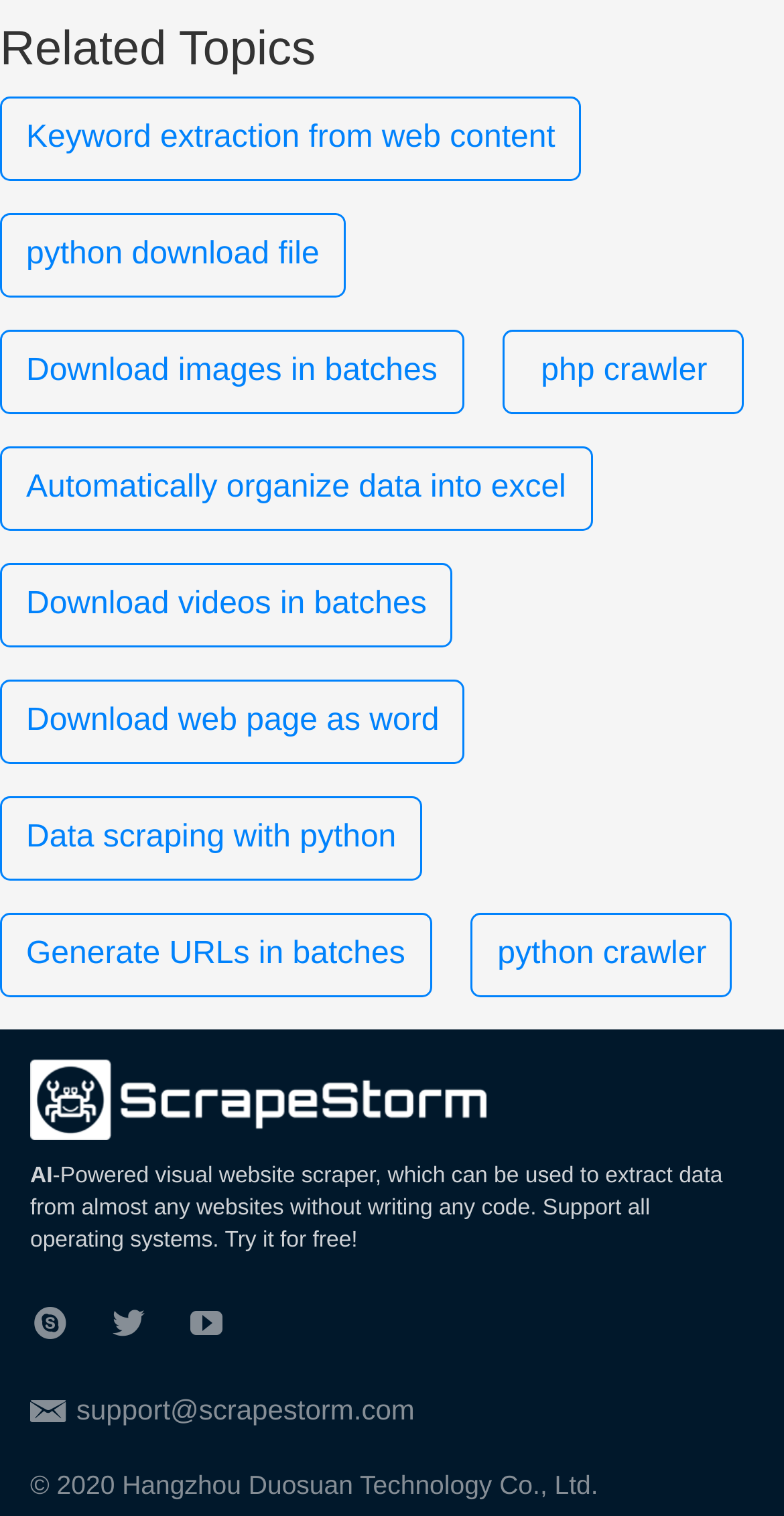Give a concise answer using one word or a phrase to the following question:
What is the email address provided for support?

support@scrapestorm.com